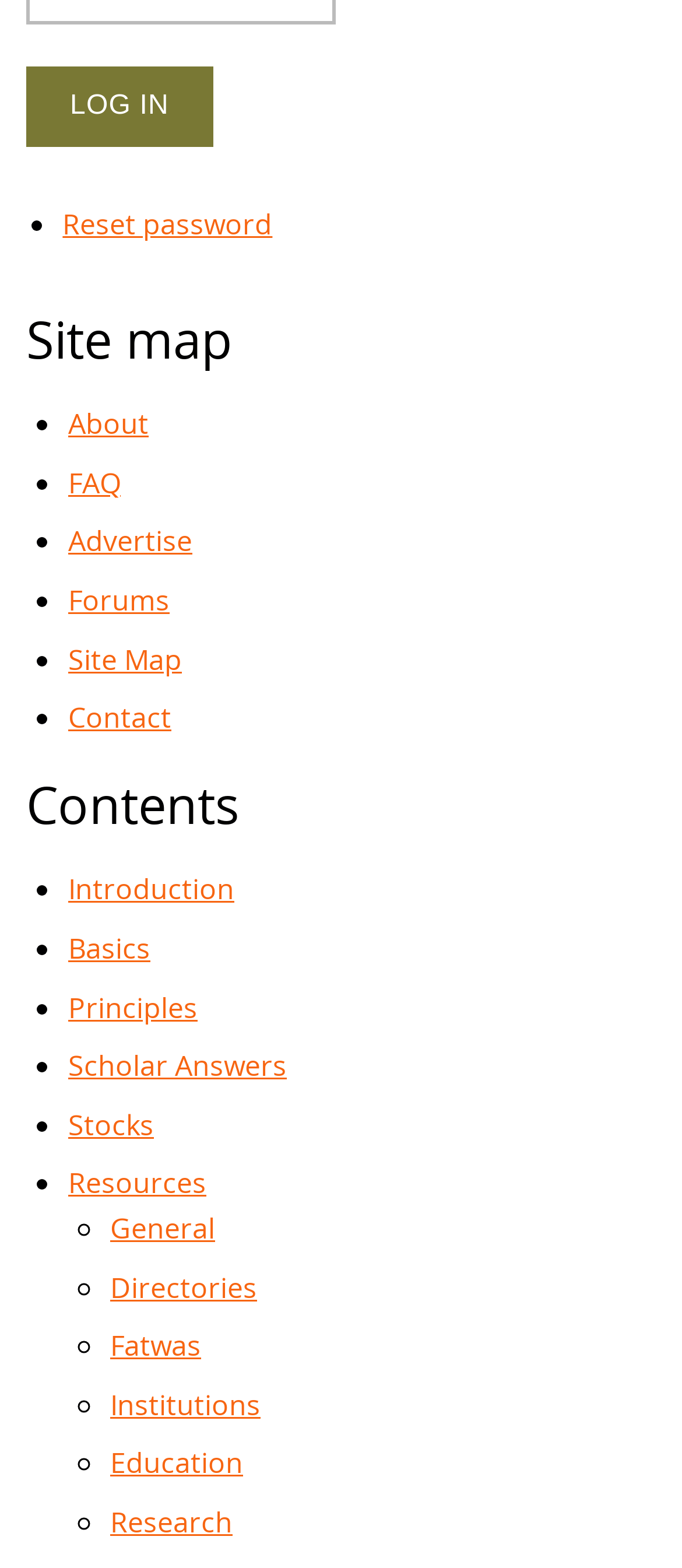Find the bounding box coordinates of the element you need to click on to perform this action: 'visit Landmarkatwoodlandtrace A'. The coordinates should be represented by four float values between 0 and 1, in the format [left, top, right, bottom].

None